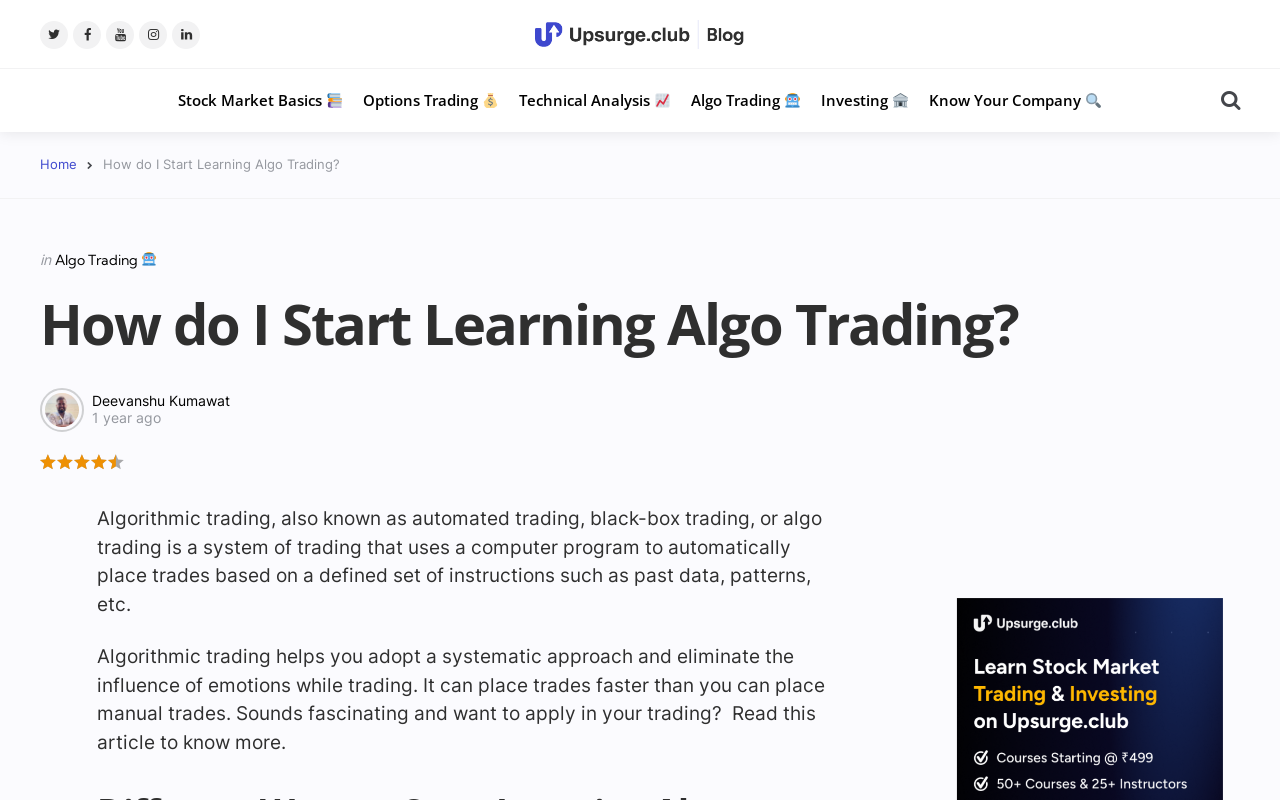Consider the image and give a detailed and elaborate answer to the question: 
What is algo trading?

Based on the webpage content, algo trading is a system of trading that uses a computer program to automatically place trades based on a defined set of instructions such as past data, patterns, etc.